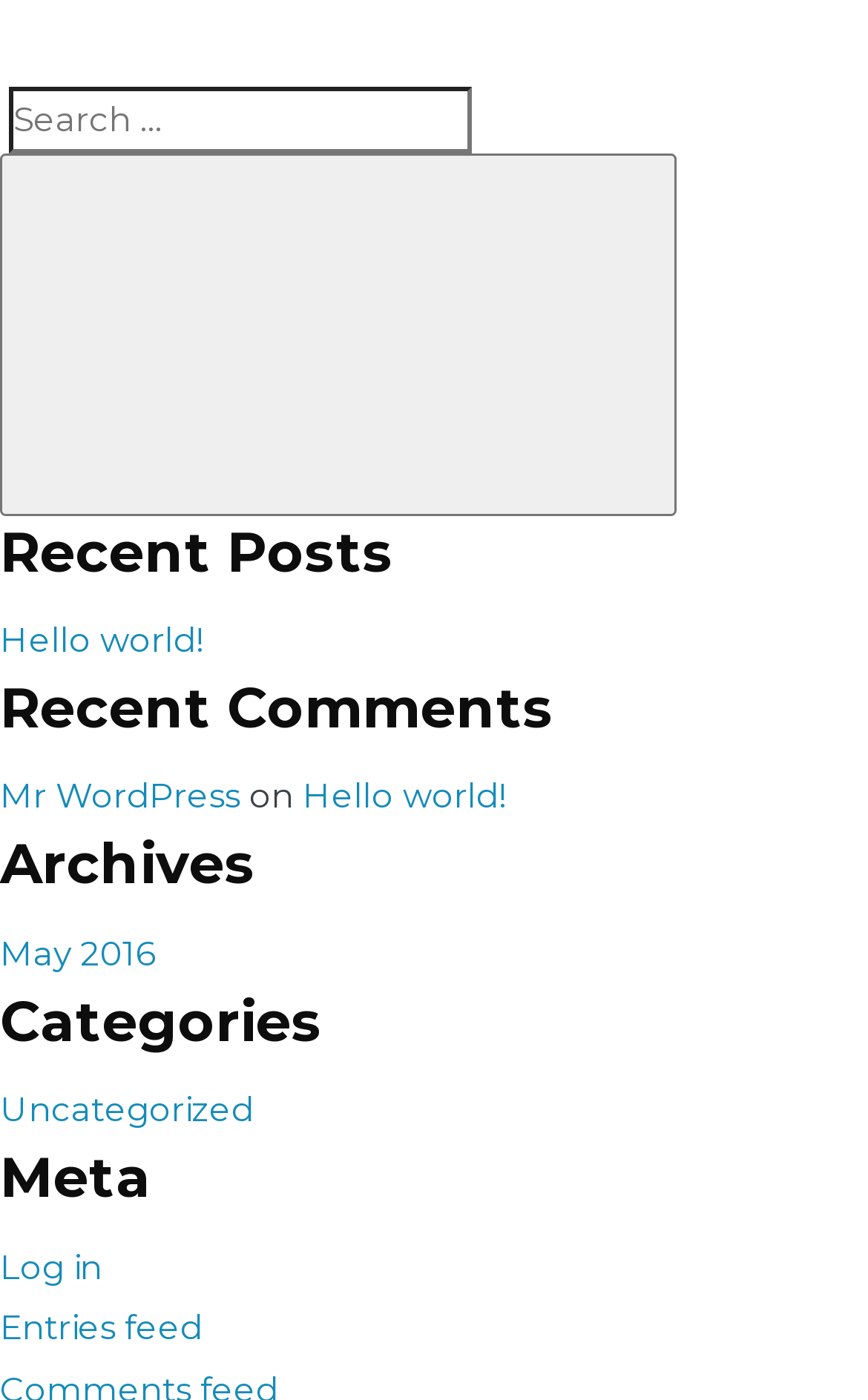Identify the bounding box for the UI element specified in this description: "Medical Tourism". The coordinates must be four float numbers between 0 and 1, formatted as [left, top, right, bottom].

None